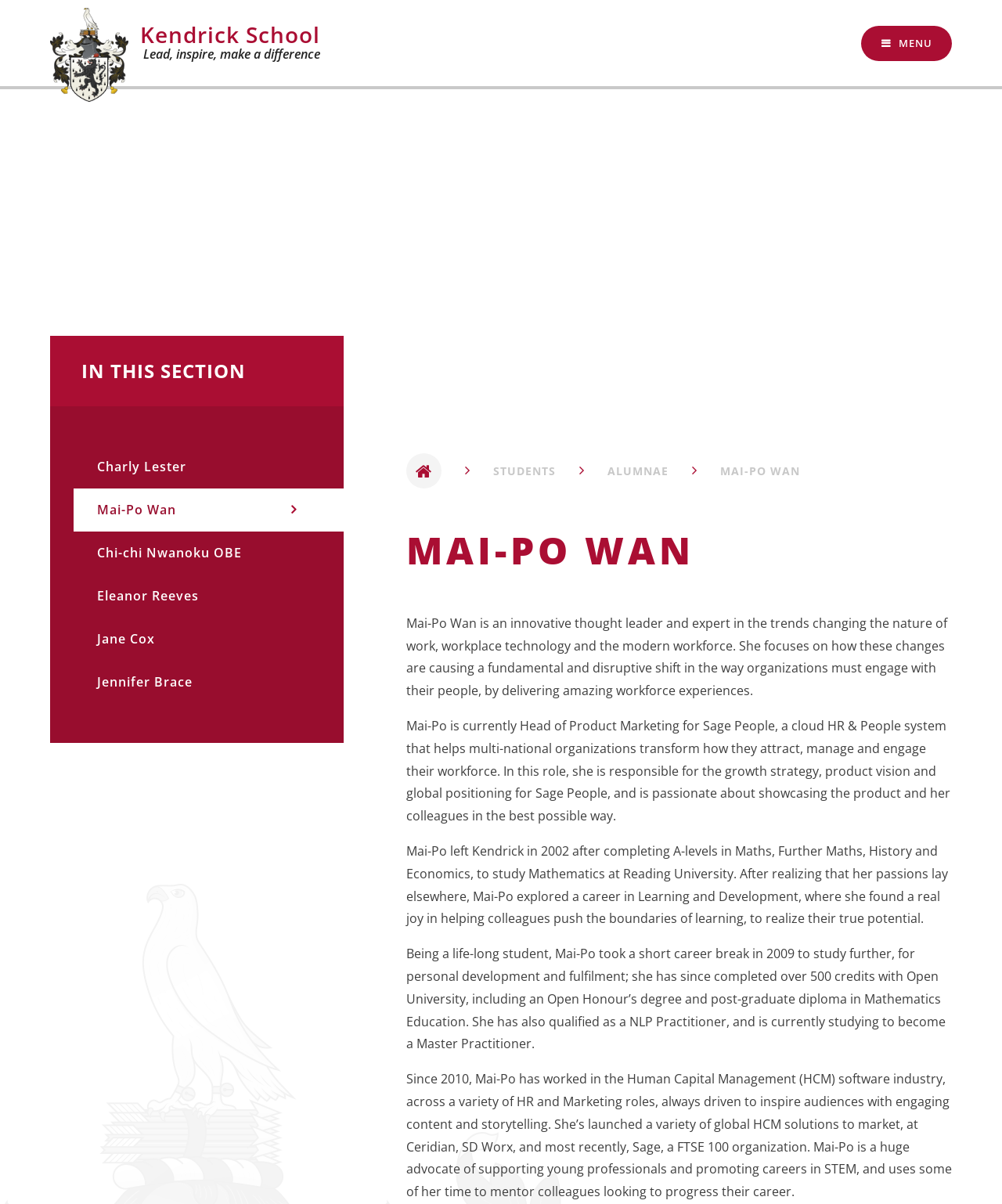Find the bounding box coordinates for the area you need to click to carry out the instruction: "View Charly Lester's profile". The coordinates should be four float numbers between 0 and 1, indicated as [left, top, right, bottom].

[0.073, 0.37, 0.343, 0.406]